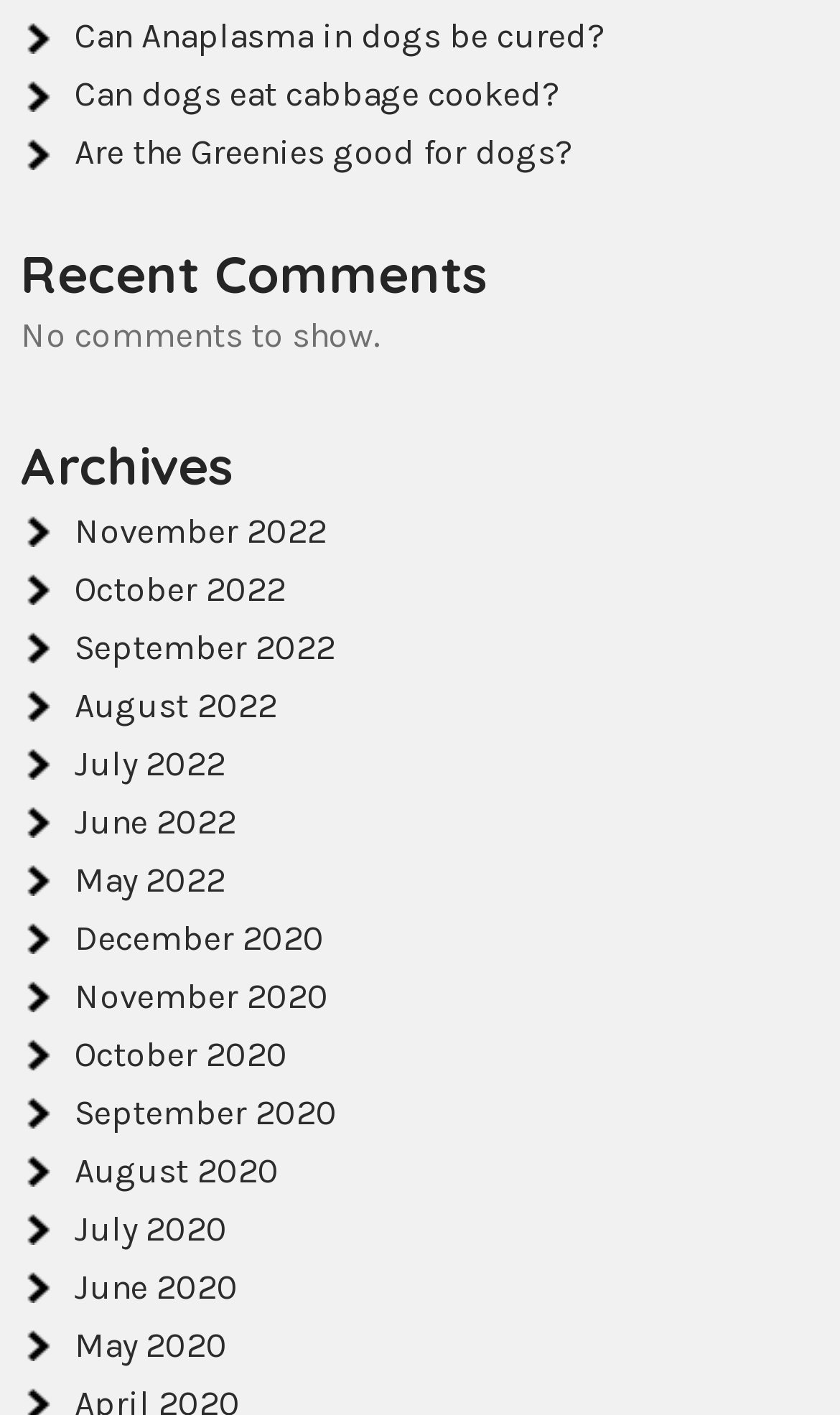Please identify the bounding box coordinates of the clickable area that will allow you to execute the instruction: "Explore posts from May 2022".

[0.089, 0.607, 0.269, 0.636]